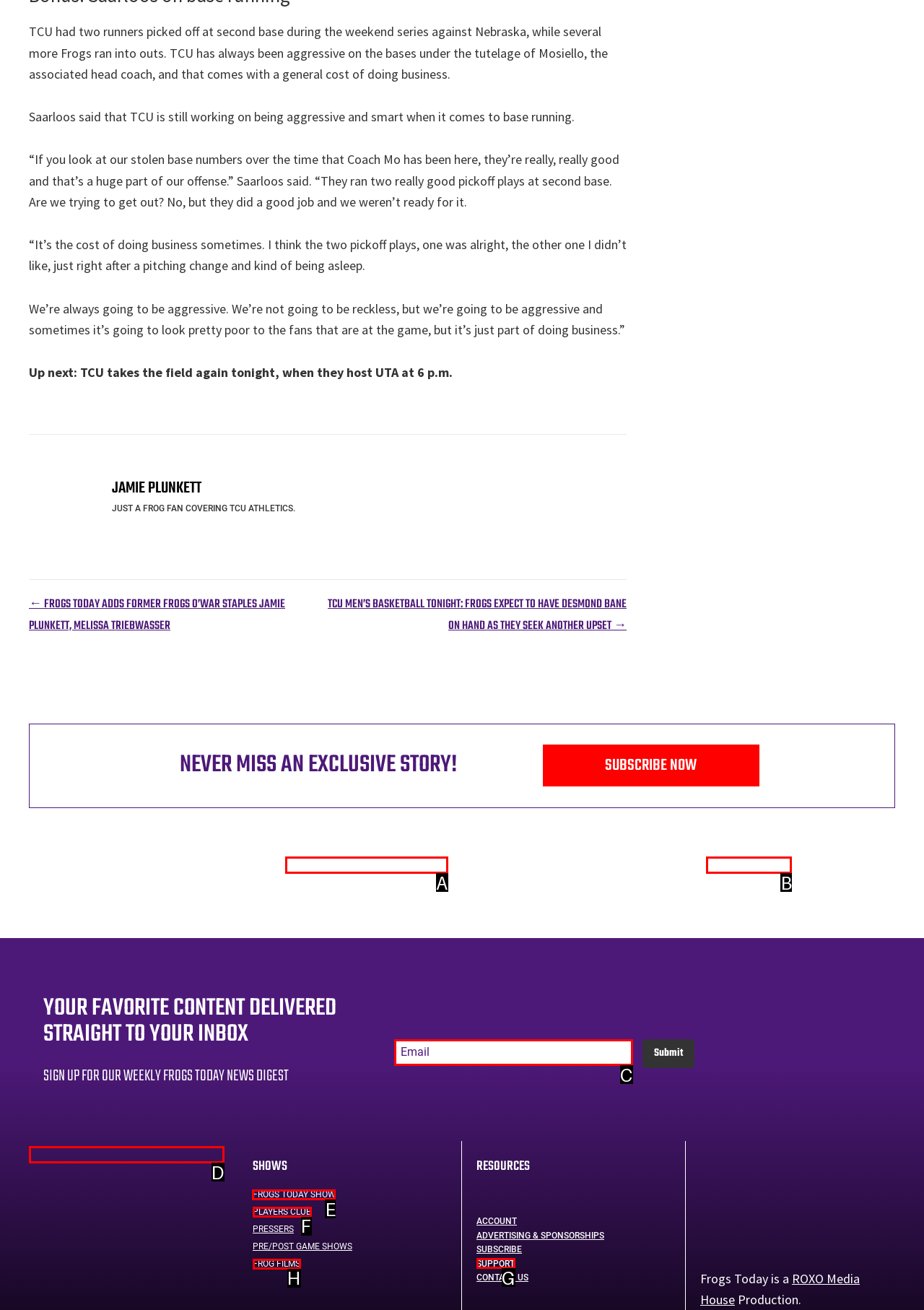Identify the correct UI element to click to follow this instruction: Click the 'FROGS TODAY SHOW' link
Respond with the letter of the appropriate choice from the displayed options.

E